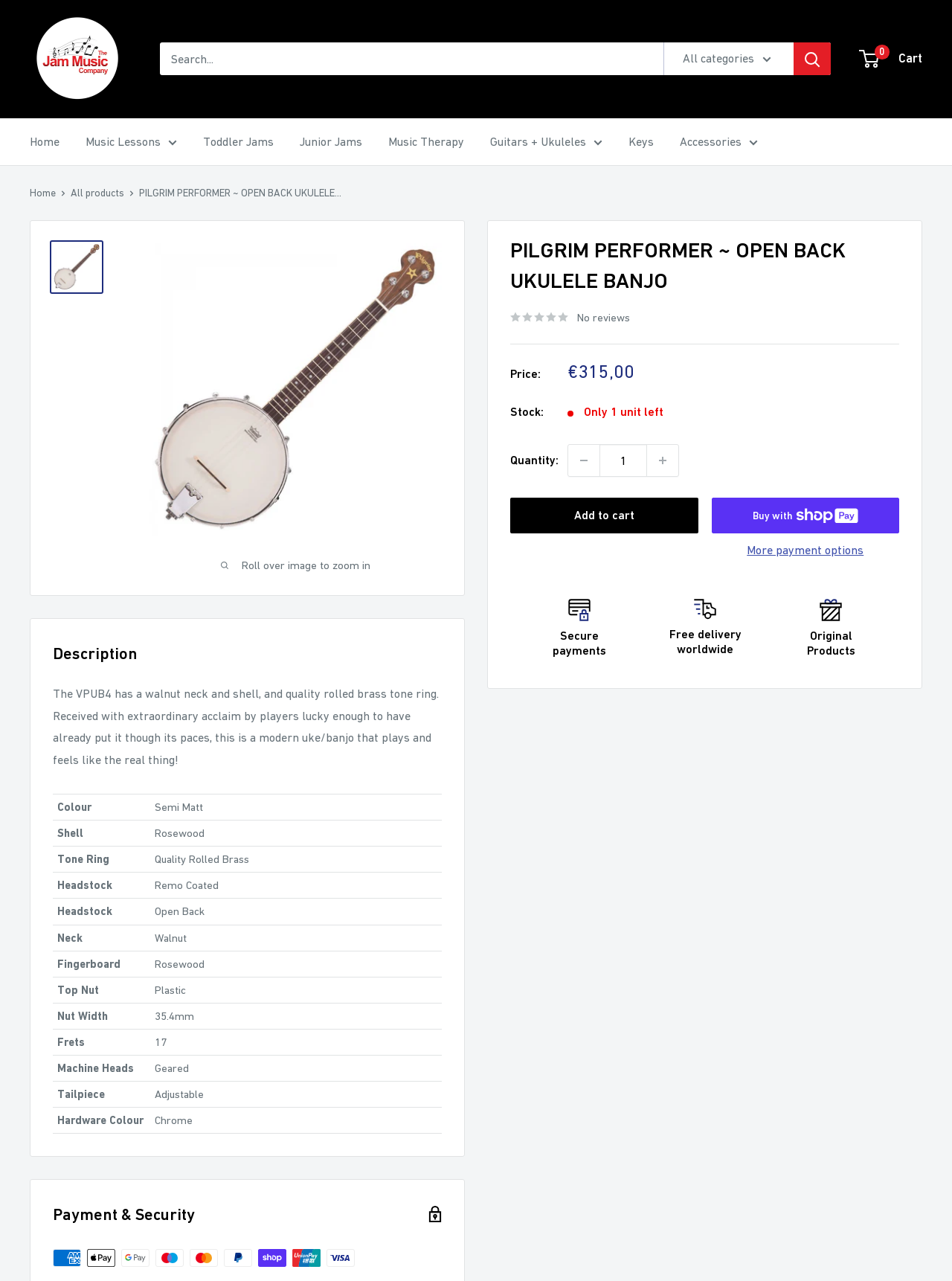Can you pinpoint the bounding box coordinates for the clickable element required for this instruction: "Search for products"? The coordinates should be four float numbers between 0 and 1, i.e., [left, top, right, bottom].

[0.168, 0.033, 0.697, 0.059]